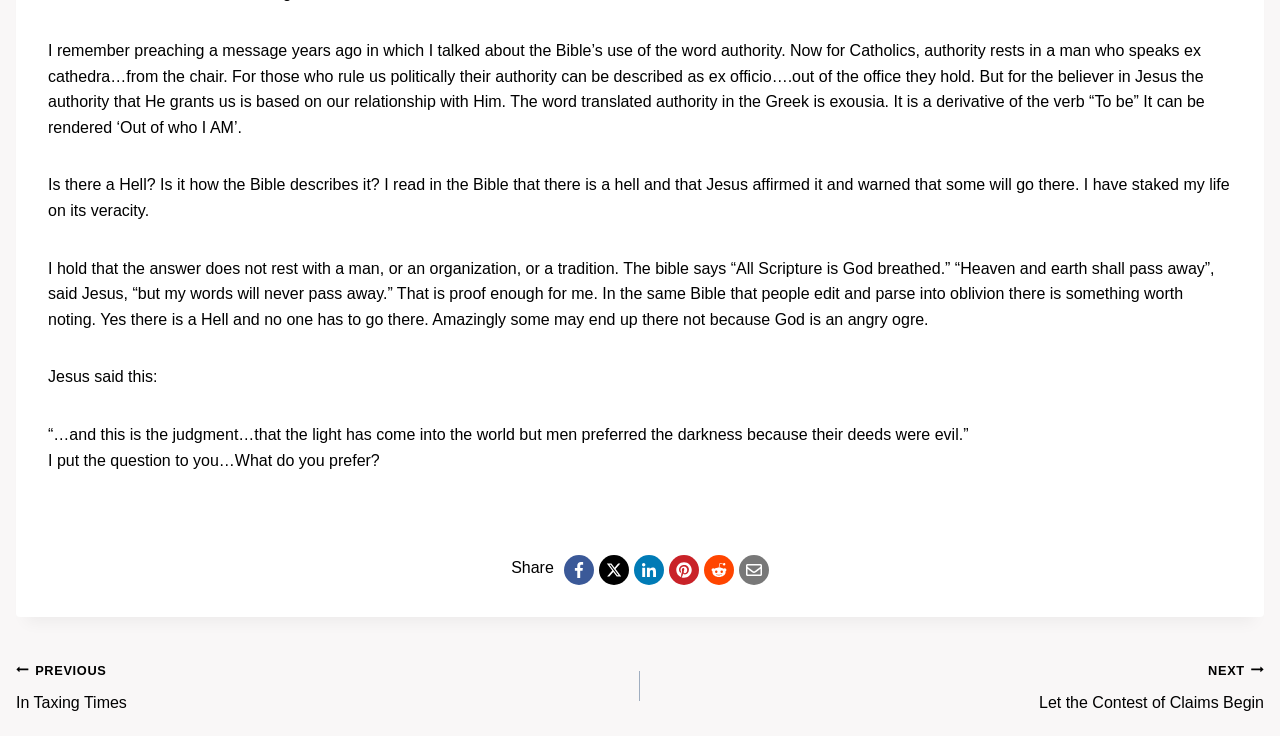Use one word or a short phrase to answer the question provided: 
What is the topic of the sermon?

Authority and Hell